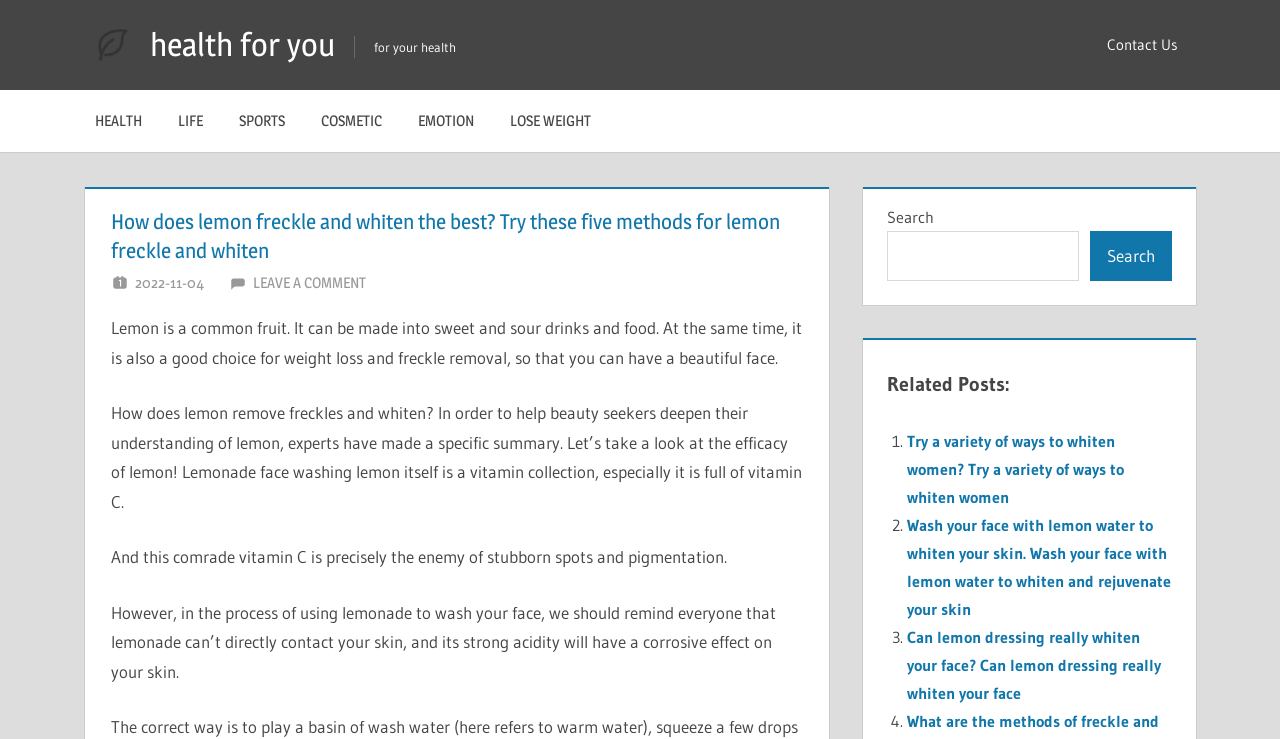Locate the bounding box coordinates of the clickable region necessary to complete the following instruction: "Read the 'LOSE WEIGHT' article". Provide the coordinates in the format of four float numbers between 0 and 1, i.e., [left, top, right, bottom].

[0.384, 0.122, 0.475, 0.206]